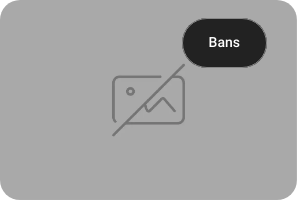Please provide a comprehensive answer to the question based on the screenshot: When was the article published?

The publication date, April 24, 2024, is mentioned in the caption, which provides readers with a clear understanding of the article's relevance and timing in the vaping debate.